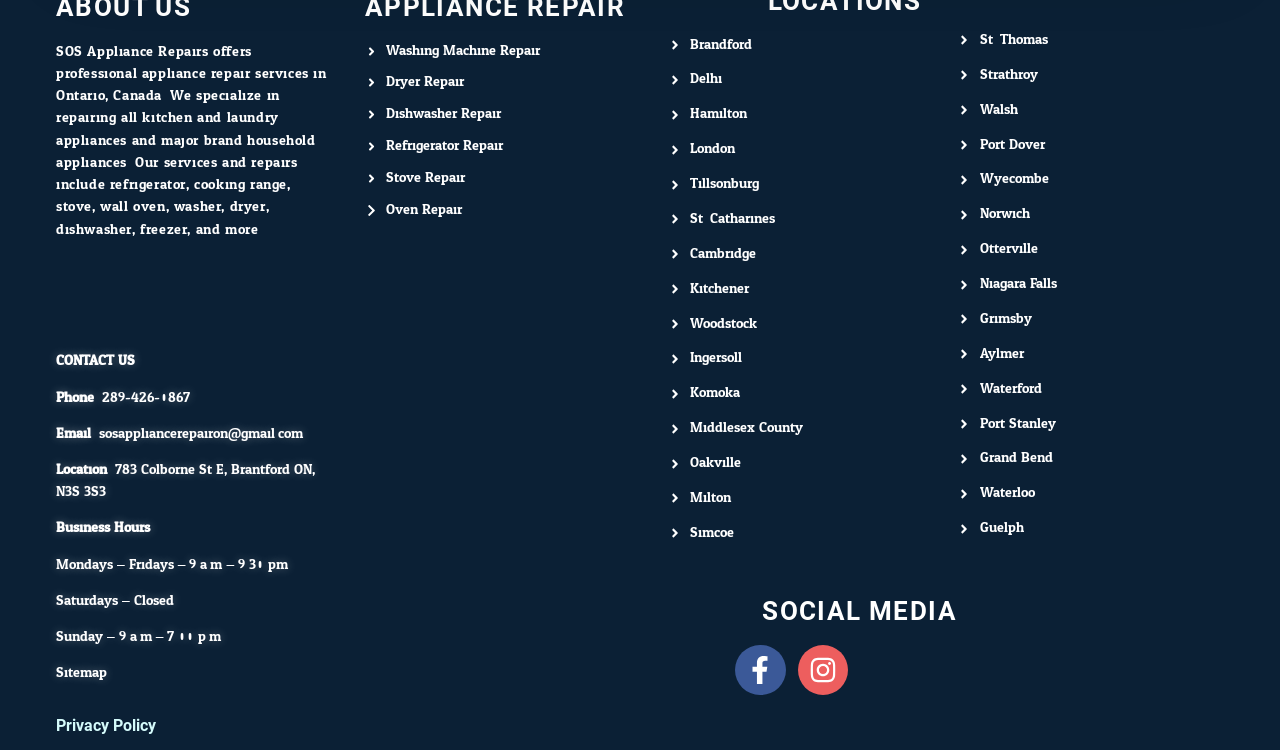Kindly determine the bounding box coordinates for the area that needs to be clicked to execute this instruction: "Click CONTACT US".

[0.044, 0.464, 0.105, 0.498]